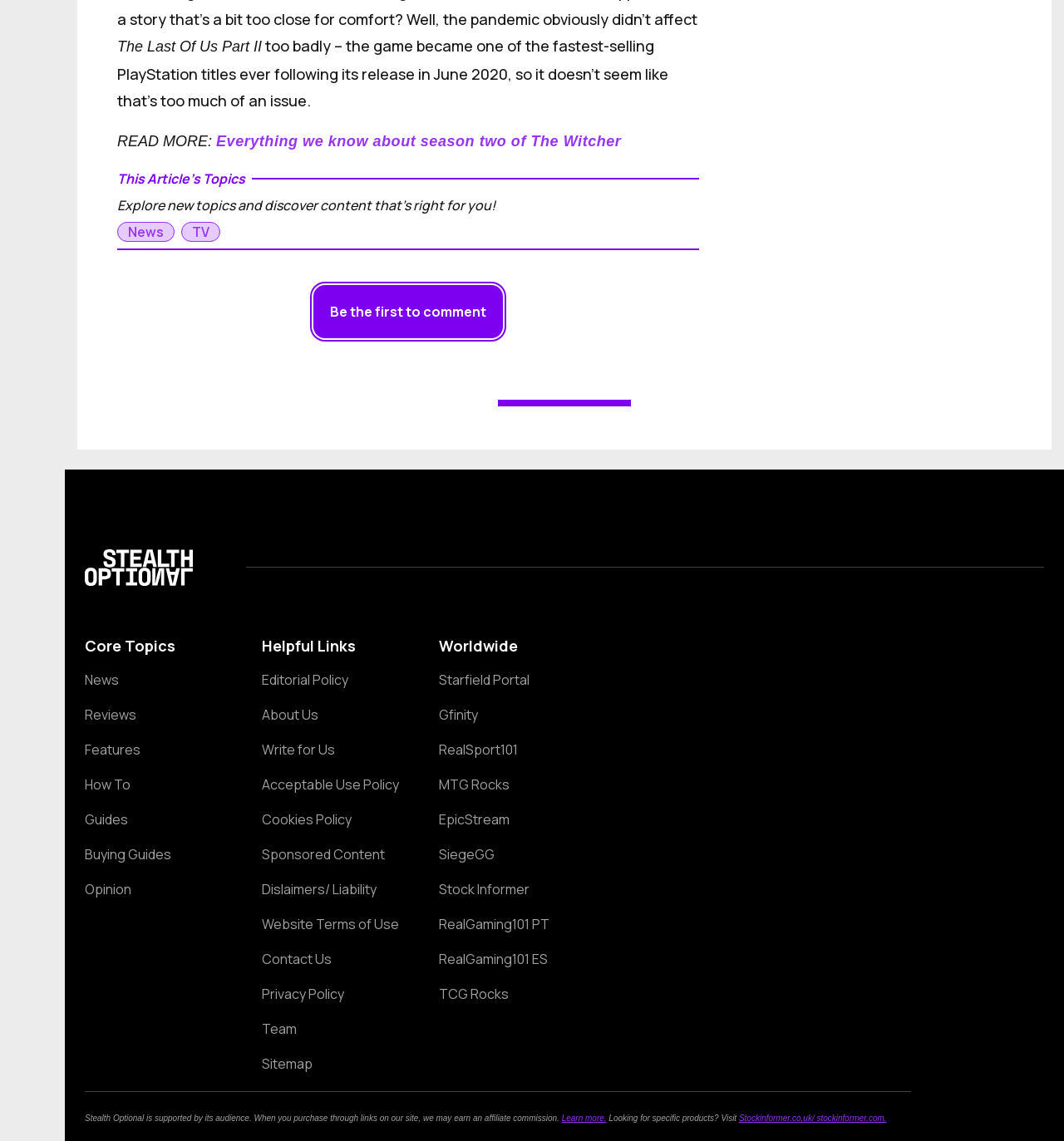Please identify the bounding box coordinates of the clickable element to fulfill the following instruction: "Click on the 'News' link". The coordinates should be four float numbers between 0 and 1, i.e., [left, top, right, bottom].

[0.11, 0.194, 0.164, 0.212]